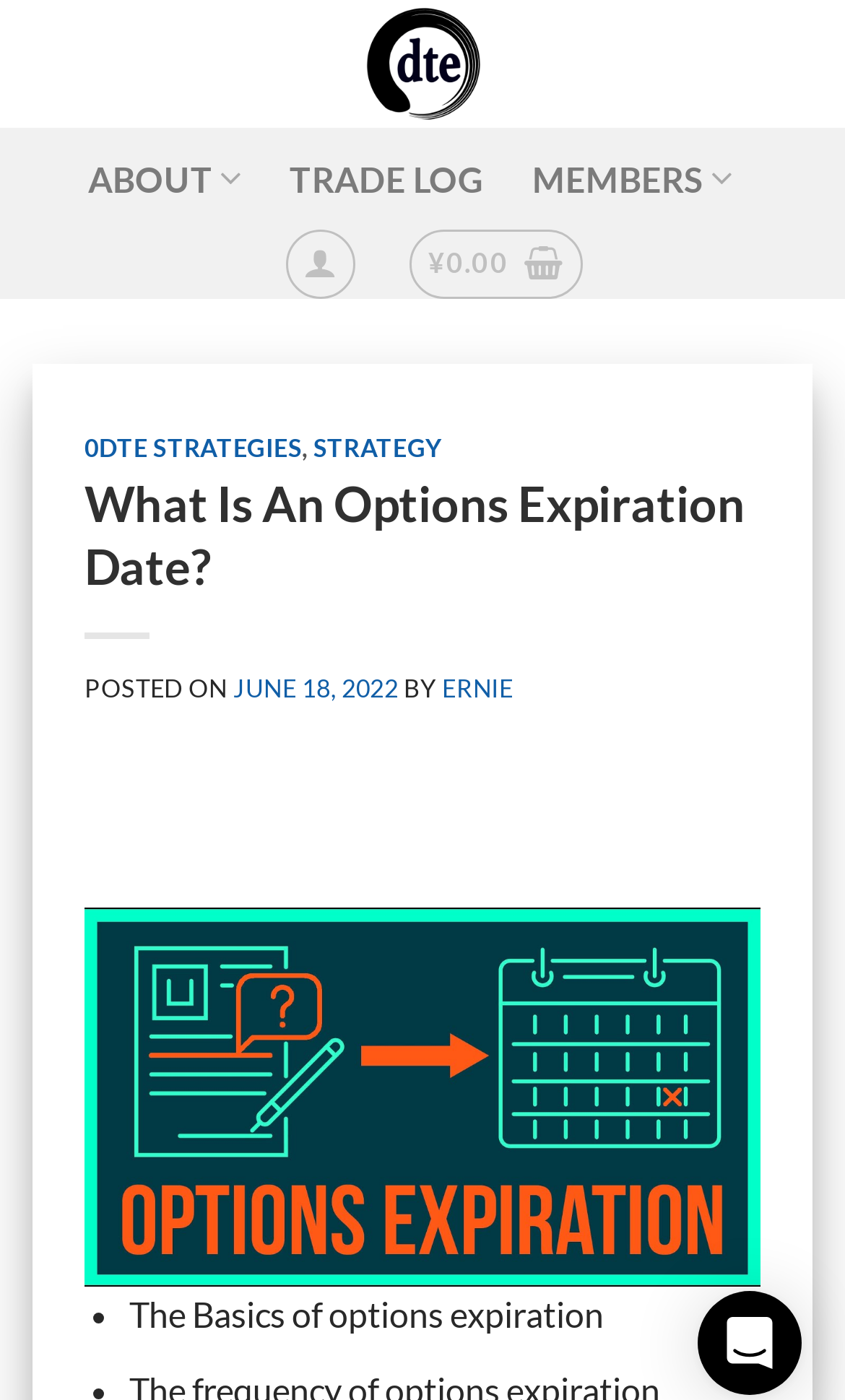Determine the bounding box coordinates of the clickable region to follow the instruction: "read 0DTE strategies".

[0.1, 0.309, 0.357, 0.33]